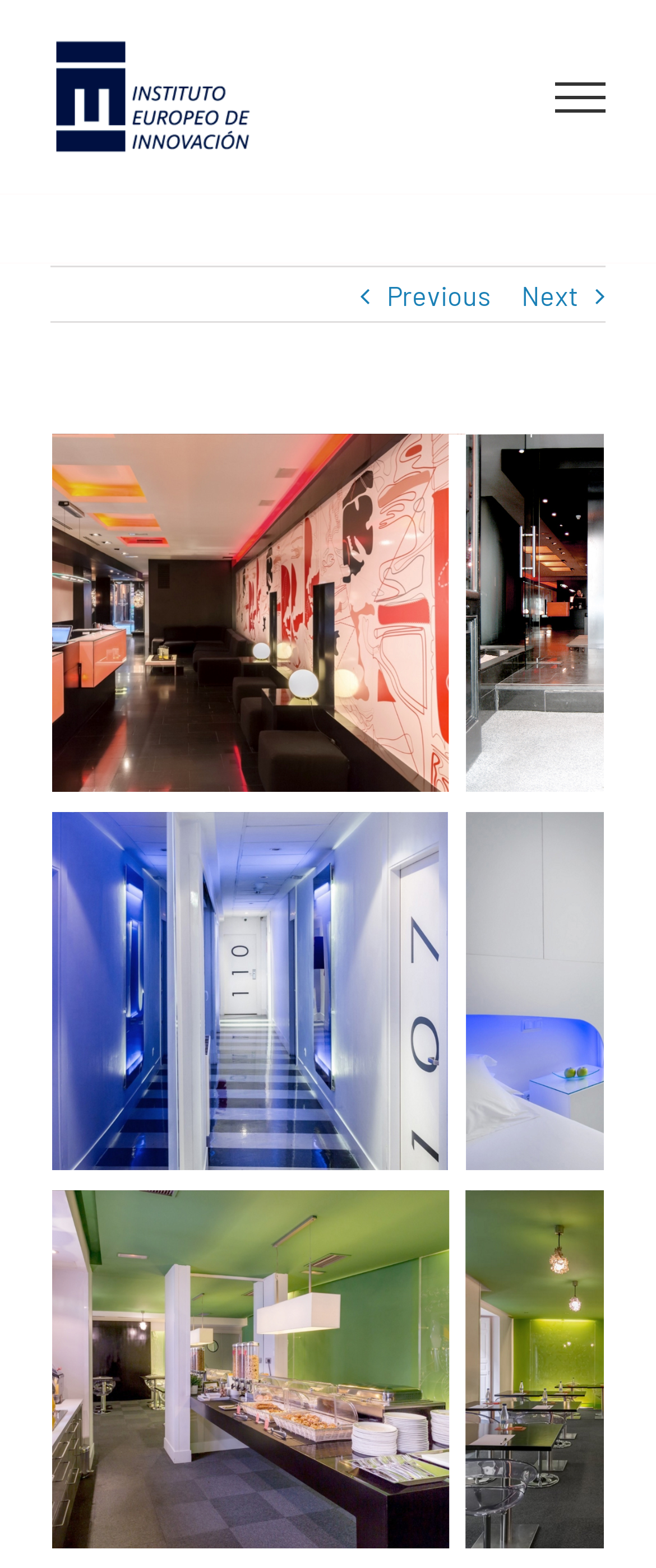Respond to the question below with a single word or phrase:
How many navigation links are there?

3